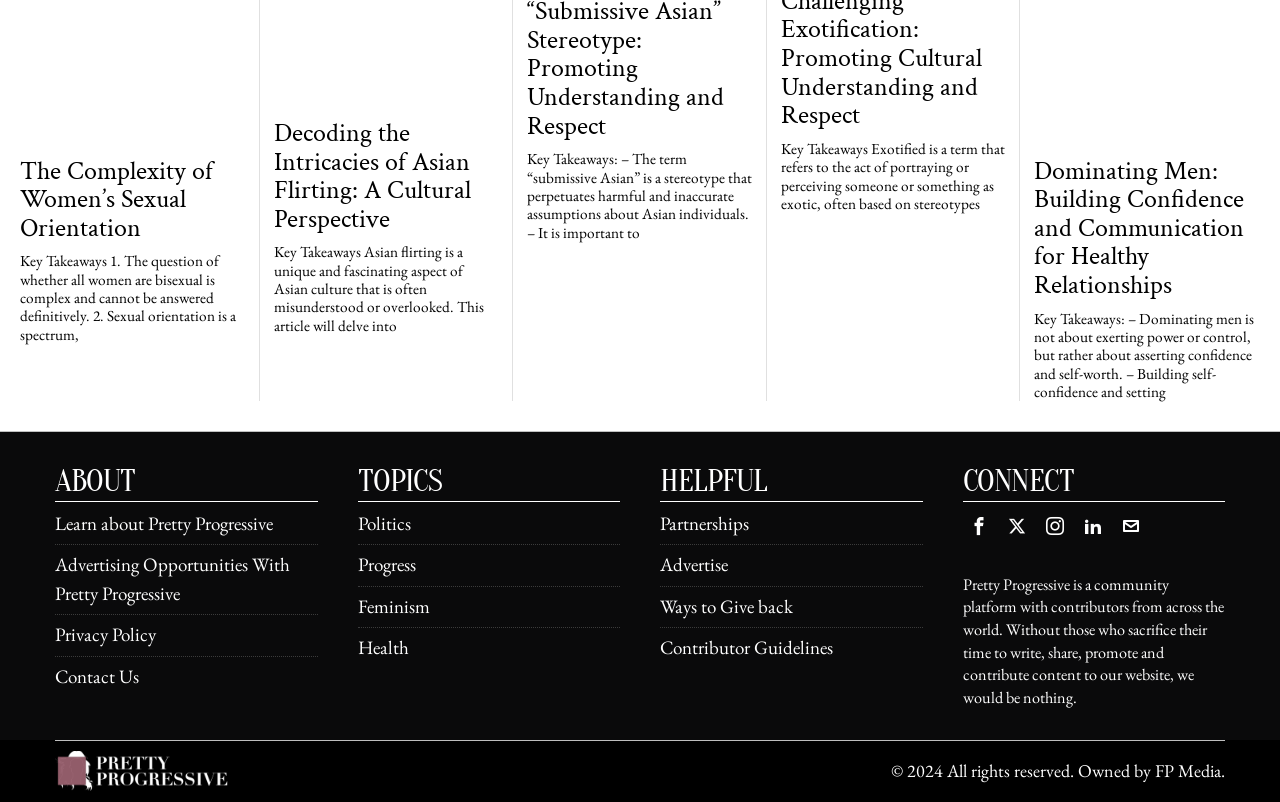Determine the bounding box coordinates for the element that should be clicked to follow this instruction: "Follow on Facebook". The coordinates should be given as four float numbers between 0 and 1, in the format [left, top, right, bottom].

[0.752, 0.636, 0.777, 0.675]